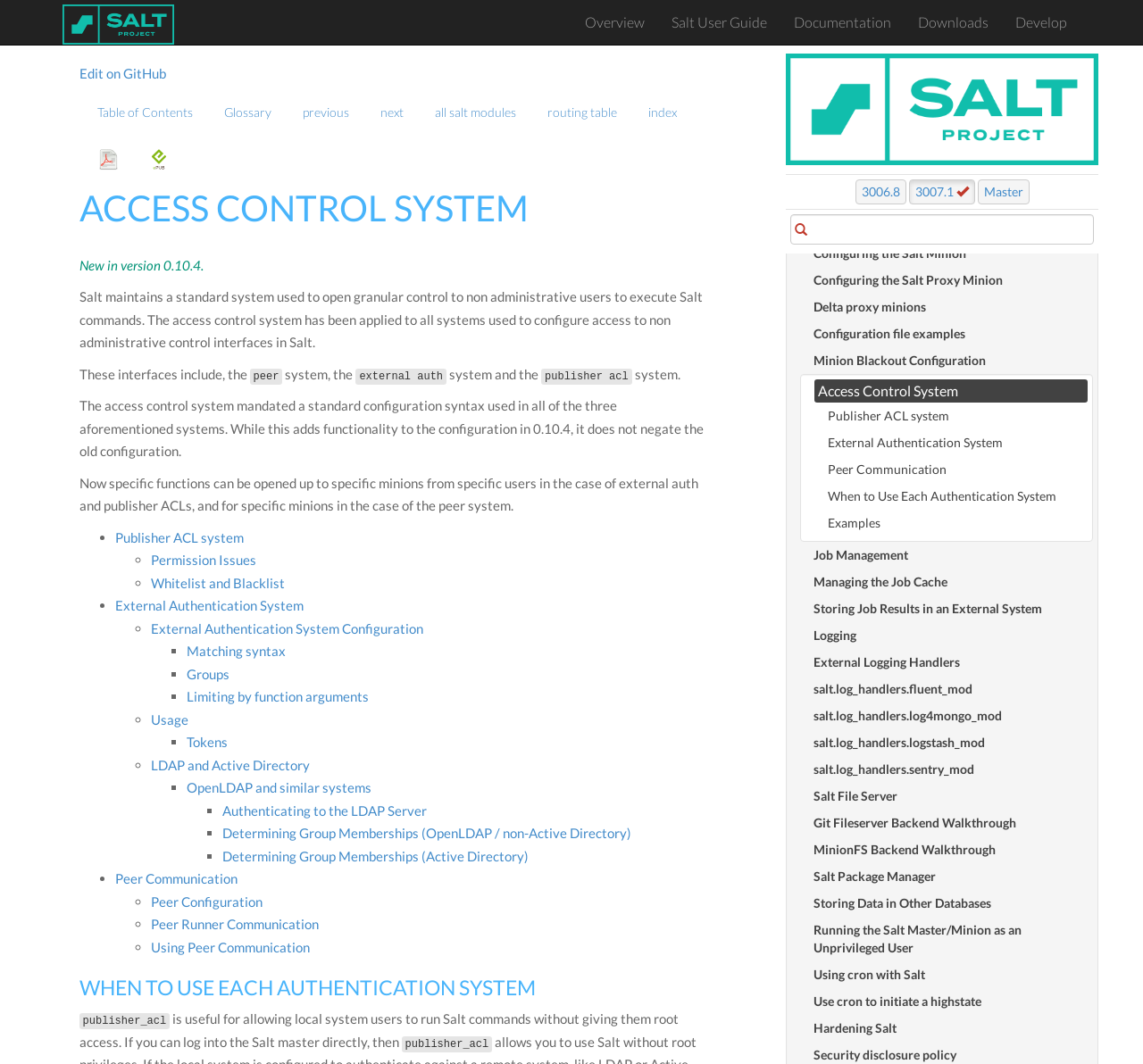Locate the bounding box coordinates of the element I should click to achieve the following instruction: "Click on the 'Publisher ACL system' link".

[0.1, 0.497, 0.213, 0.512]